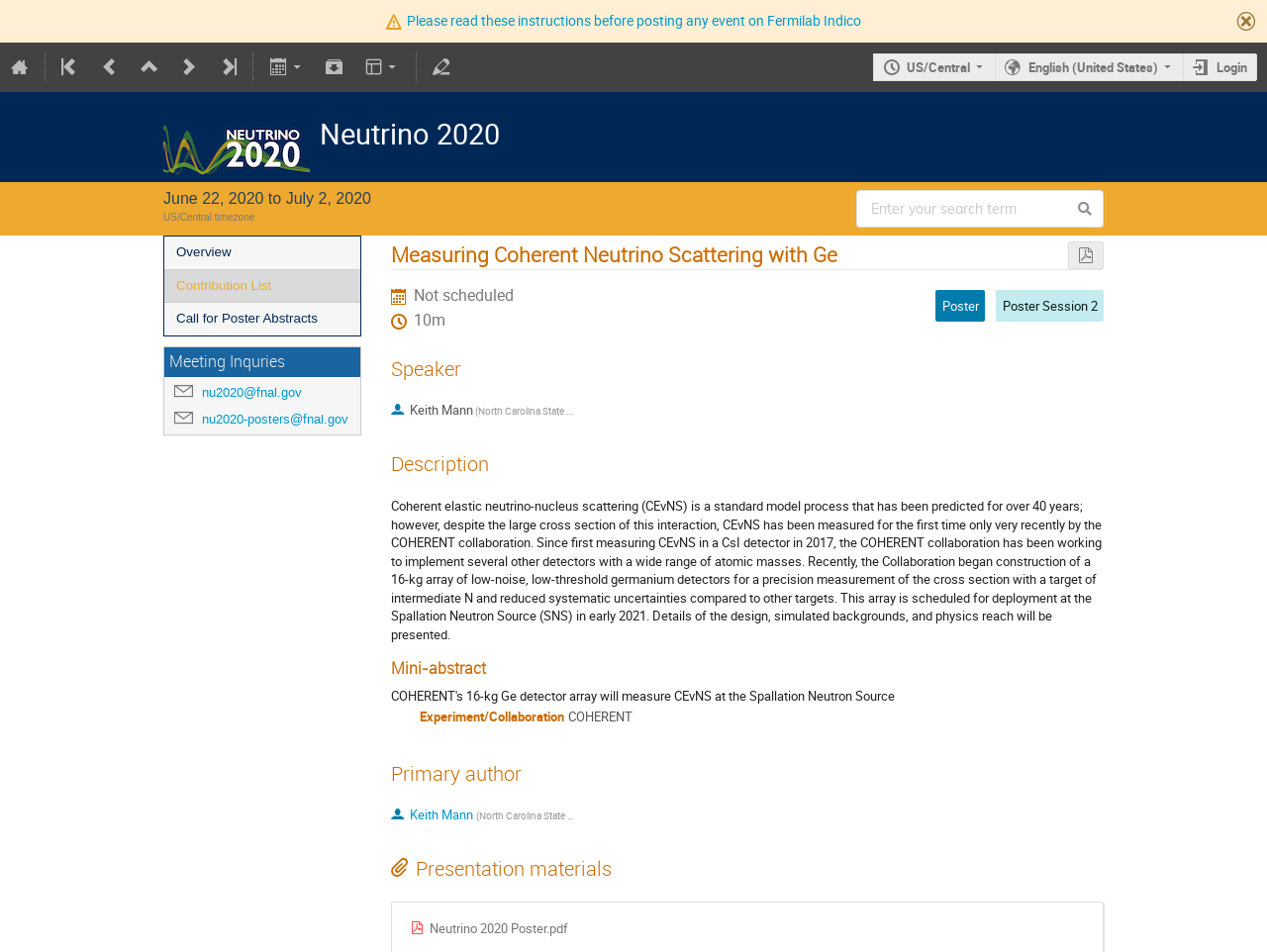Find the bounding box of the element with the following description: "placeholder="Enter your search term"". The coordinates must be four float numbers between 0 and 1, formatted as [left, top, right, bottom].

[0.676, 0.2, 0.871, 0.239]